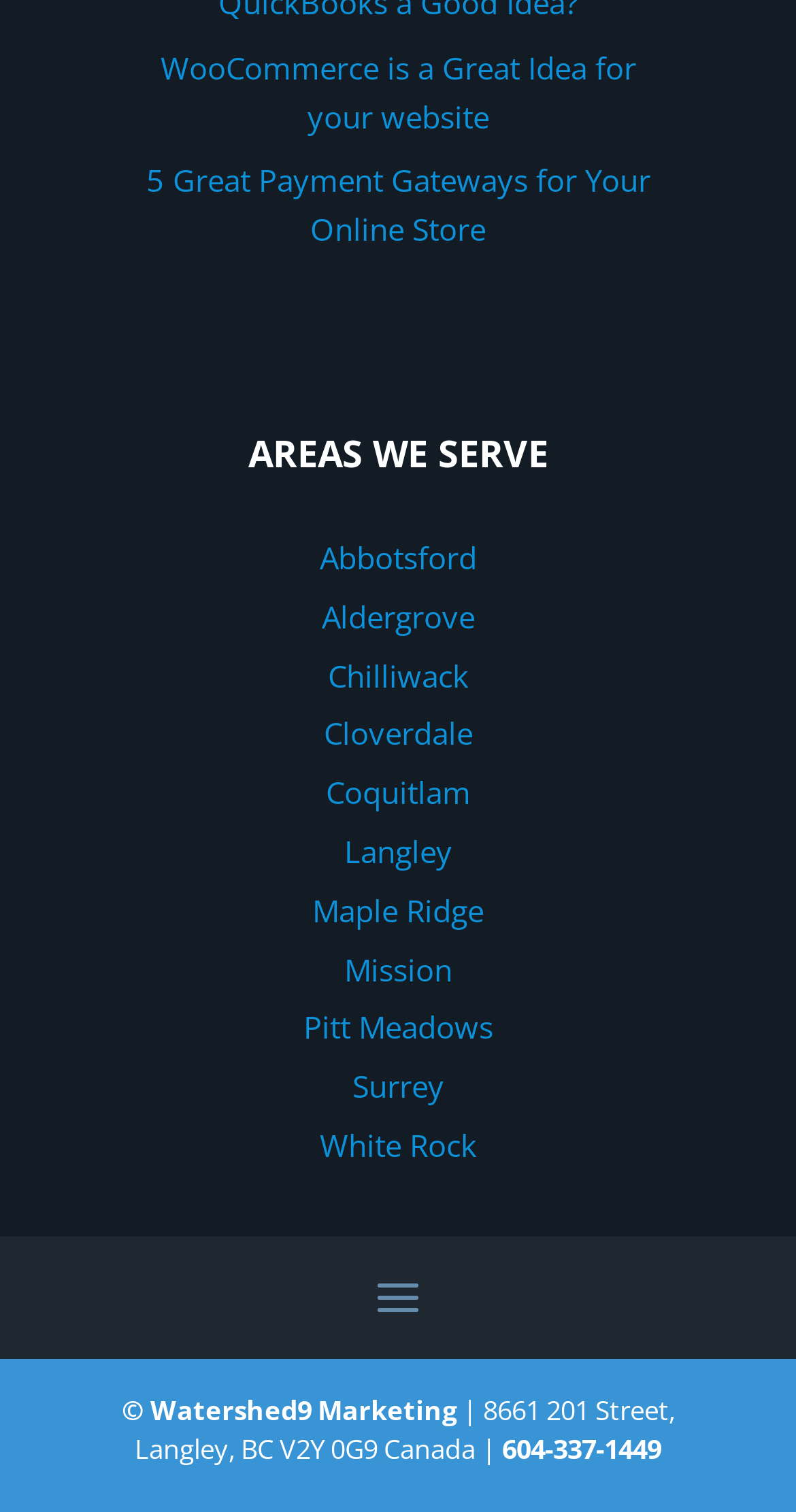Please specify the bounding box coordinates of the clickable region necessary for completing the following instruction: "Visit Surrey". The coordinates must consist of four float numbers between 0 and 1, i.e., [left, top, right, bottom].

[0.442, 0.705, 0.558, 0.732]